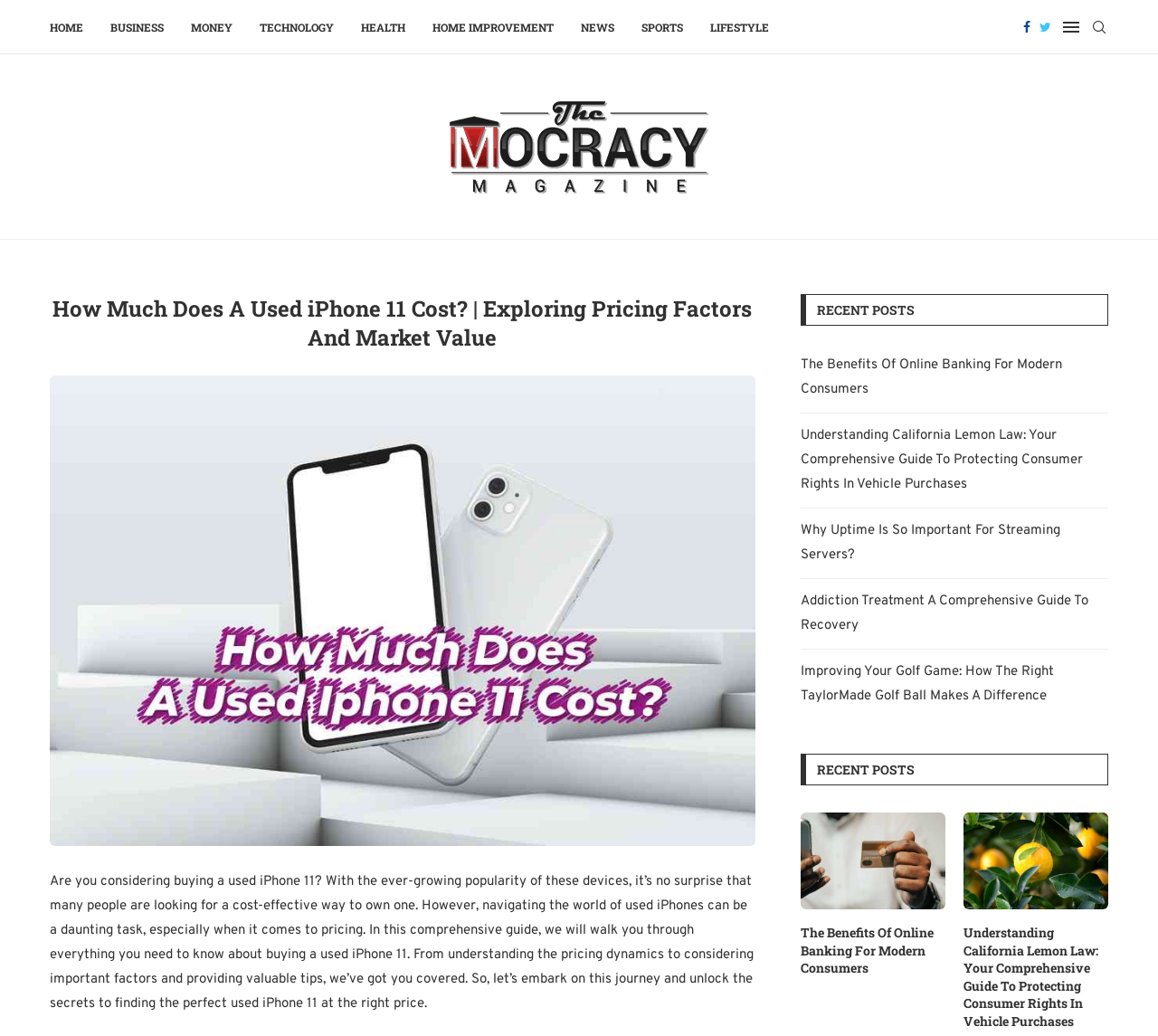Locate the bounding box coordinates of the element's region that should be clicked to carry out the following instruction: "Click on HOME". The coordinates need to be four float numbers between 0 and 1, i.e., [left, top, right, bottom].

[0.043, 0.001, 0.072, 0.052]